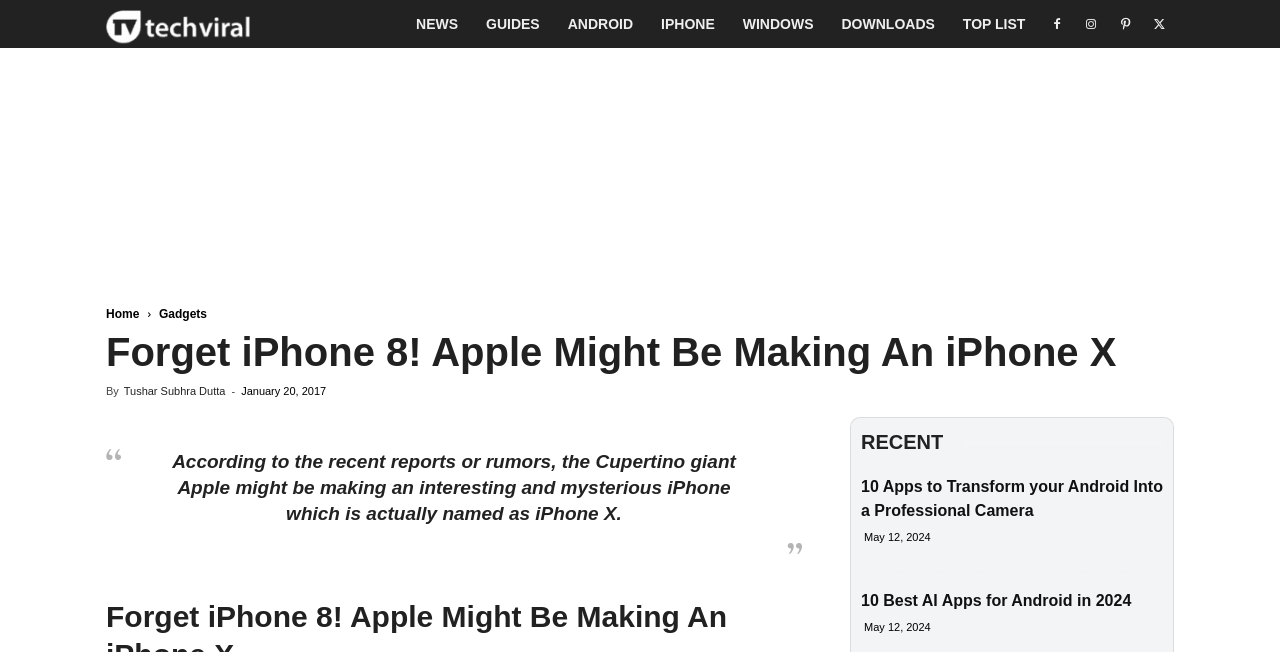How many recent articles are listed?
Could you answer the question with a detailed and thorough explanation?

I counted the number of recent articles listed by looking at the section with the heading 'RECENT'. I found three article titles with corresponding links and timestamps, which suggests that there are three recent articles listed.